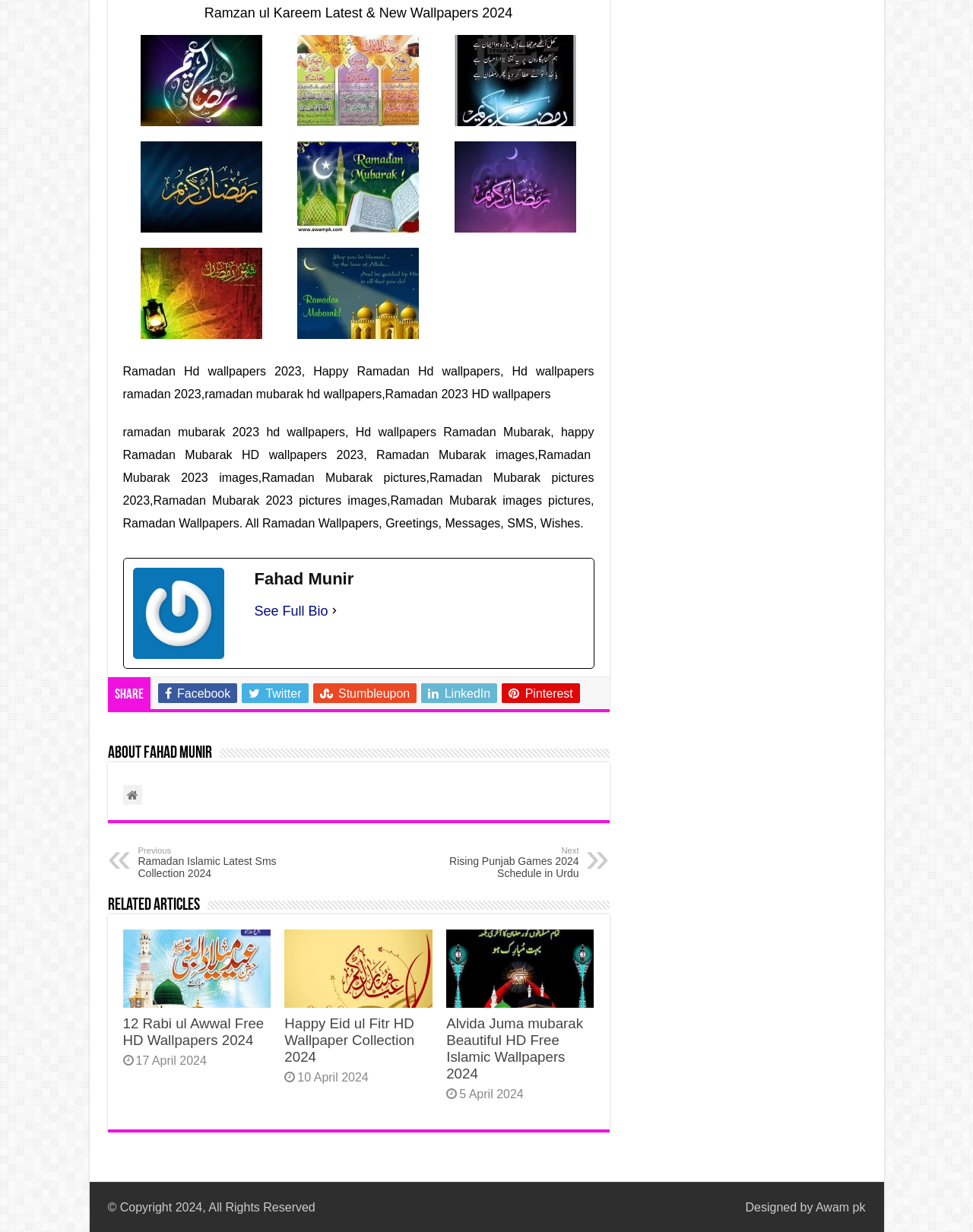Please identify the bounding box coordinates of the element's region that I should click in order to complete the following instruction: "View the '12 Rabi ul Awwal Free HD Wallpapers 2024' article". The bounding box coordinates consist of four float numbers between 0 and 1, i.e., [left, top, right, bottom].

[0.126, 0.824, 0.278, 0.851]